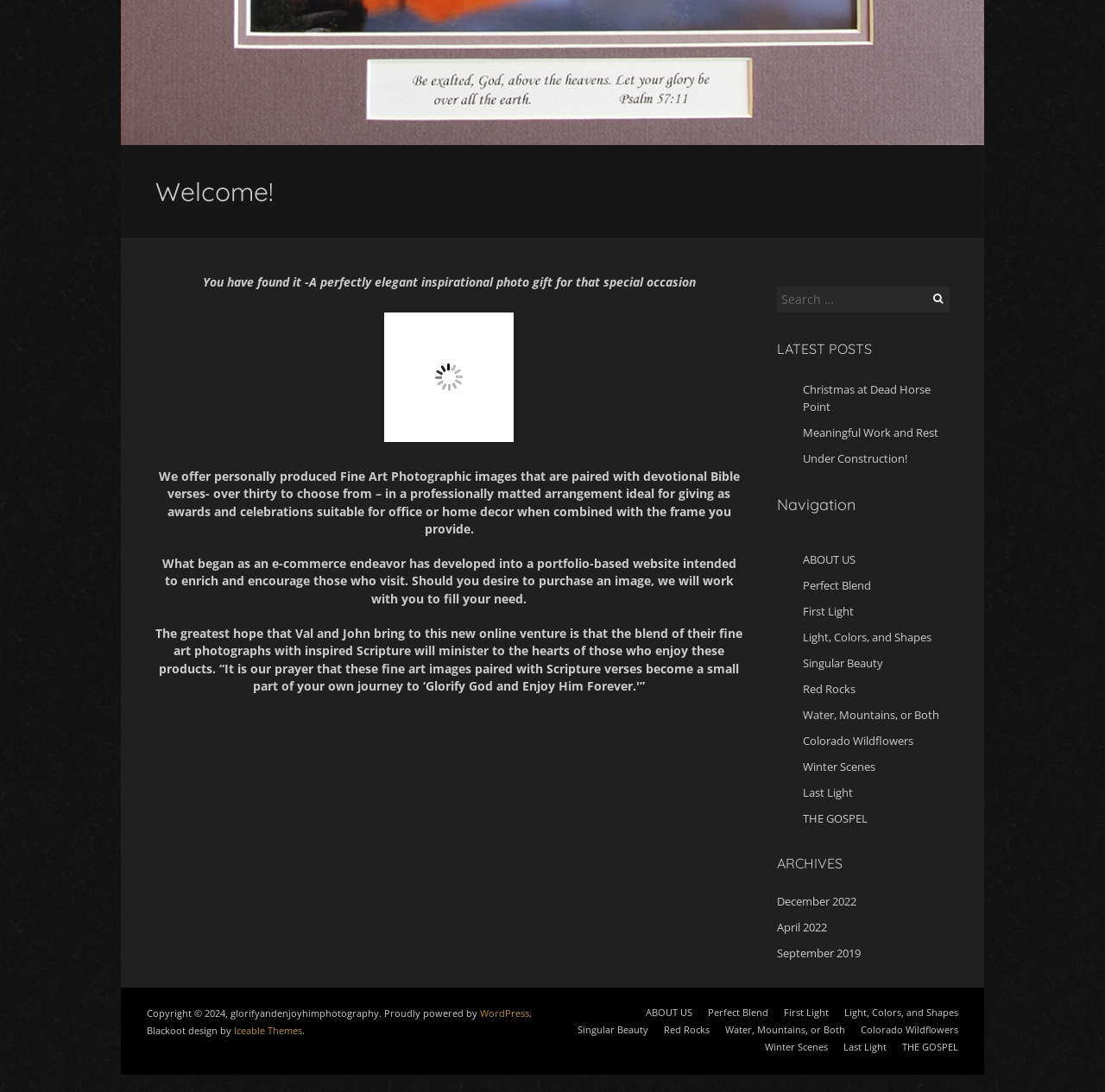Using the webpage screenshot, find the UI element described by Light, Colors, and Shapes. Provide the bounding box coordinates in the format (top-left x, top-left y, bottom-right x, bottom-right y), ensuring all values are floating point numbers between 0 and 1.

[0.727, 0.576, 0.843, 0.591]